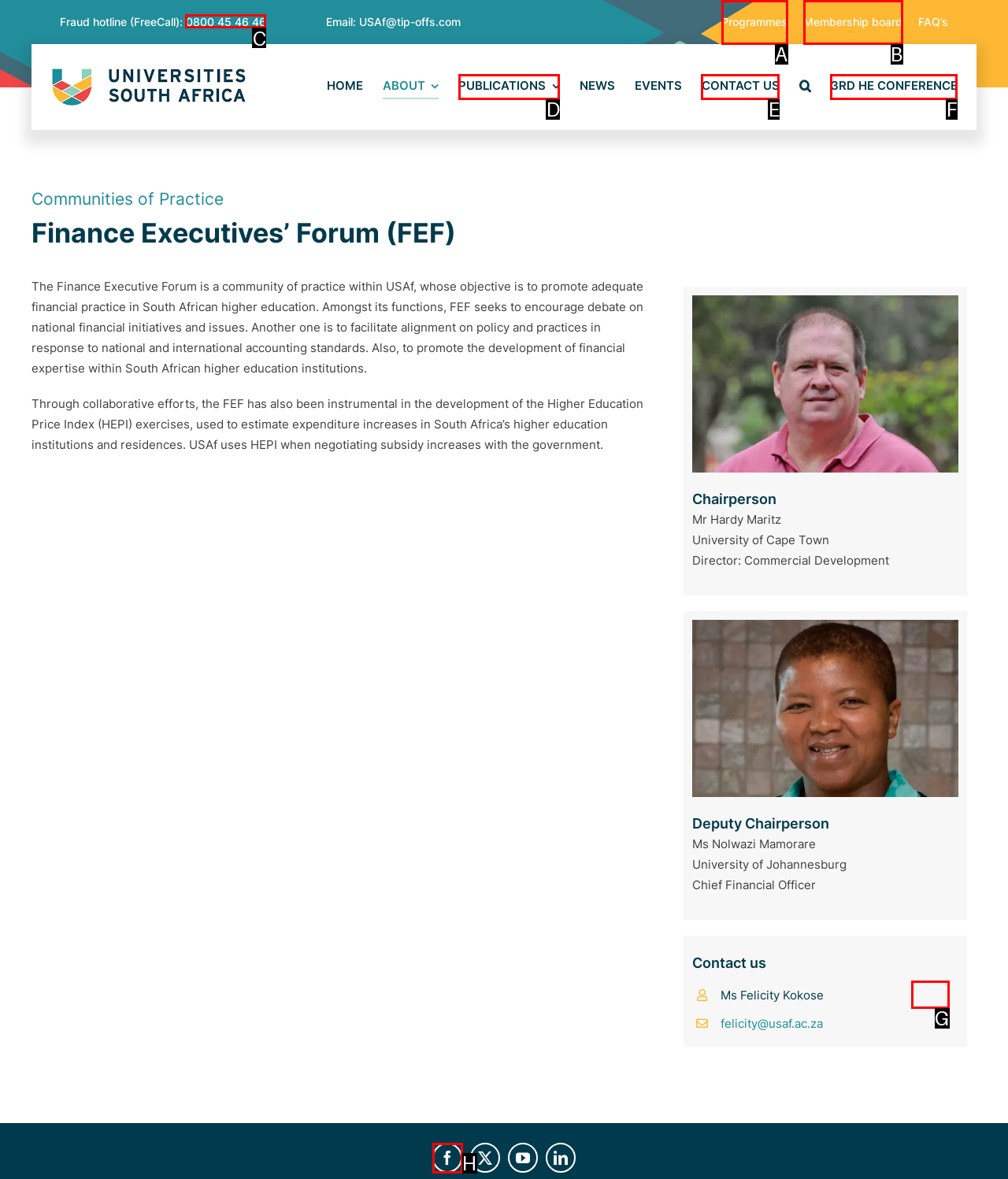Choose the letter of the UI element that aligns with the following description: Go to Top
State your answer as the letter from the listed options.

G